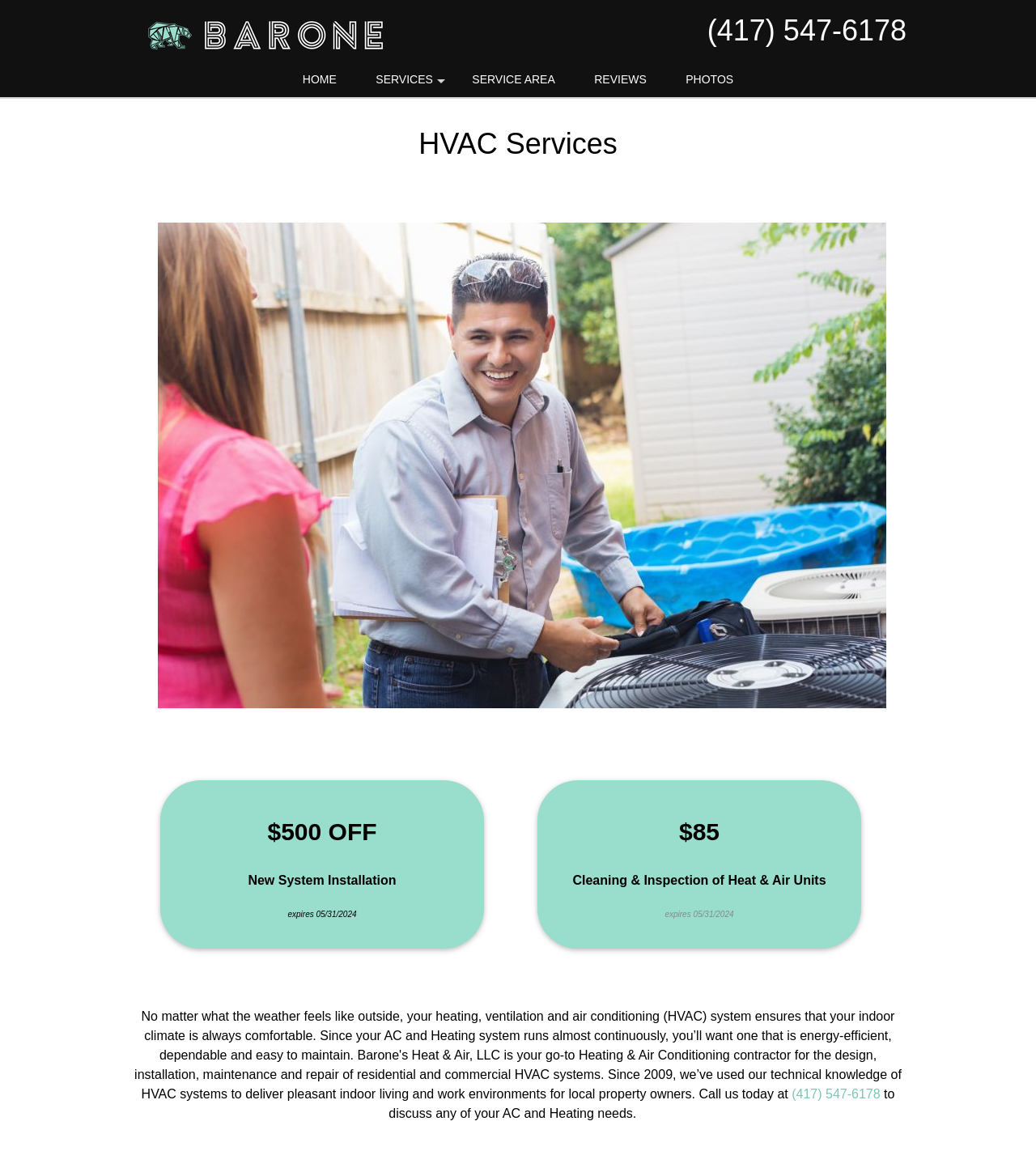Provide a thorough description of this webpage.

The webpage is about HVAC services provided by Barone's Heat & Air, LLC. At the top left, there is a logo image of the company. Next to it, on the top right, is the company's phone number "(417) 547-6178" in a heading format, which is also a clickable link. 

Below the logo, there is a navigation menu with five links: "HOME", "+ SERVICES", "SERVICE AREA", "REVIEWS", and "PHOTOS". These links are aligned horizontally and take up about half of the screen width.

The main content of the webpage is divided into two sections. On the left, there is a large image showcasing the company's HVAC work. On the right, there are three sections with headings: "HVAC Services", "$500 OFF", and "$85". The "$500 OFF" section has a description "New System Installation" and an expiration date "expires 05/31/2024". The "$85" section has a description "Cleaning & Inspection of Heat & Air Units". 

At the bottom of the page, there is a call-to-action section with the company's phone number "(417) 547-6178" and a brief message "to discuss any of your AC and Heating needs."